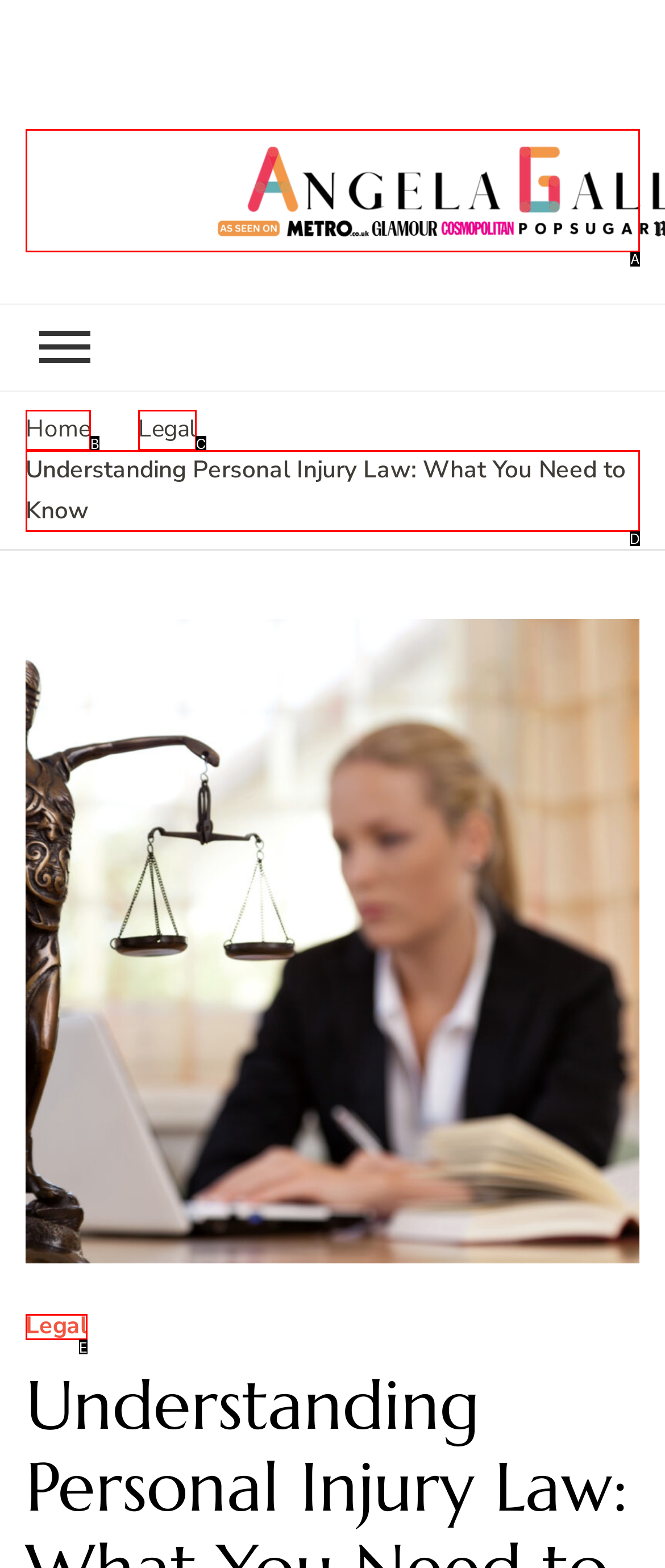Determine which option matches the element description: parent_node: Angela Gallo's Blog
Answer using the letter of the correct option.

A